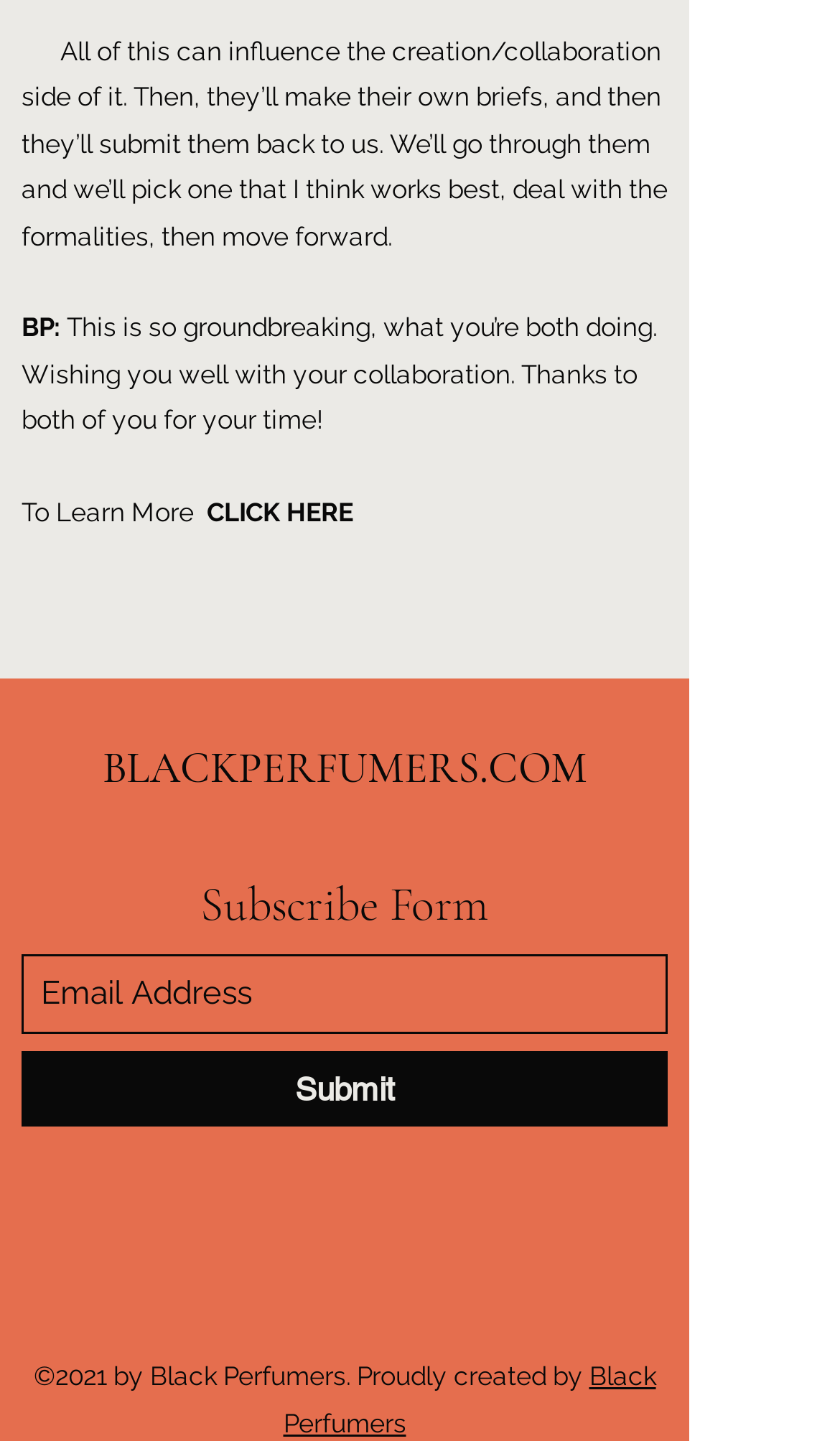Give a one-word or one-phrase response to the question:
What is the purpose of the 'Subscribe Form'?

To receive updates